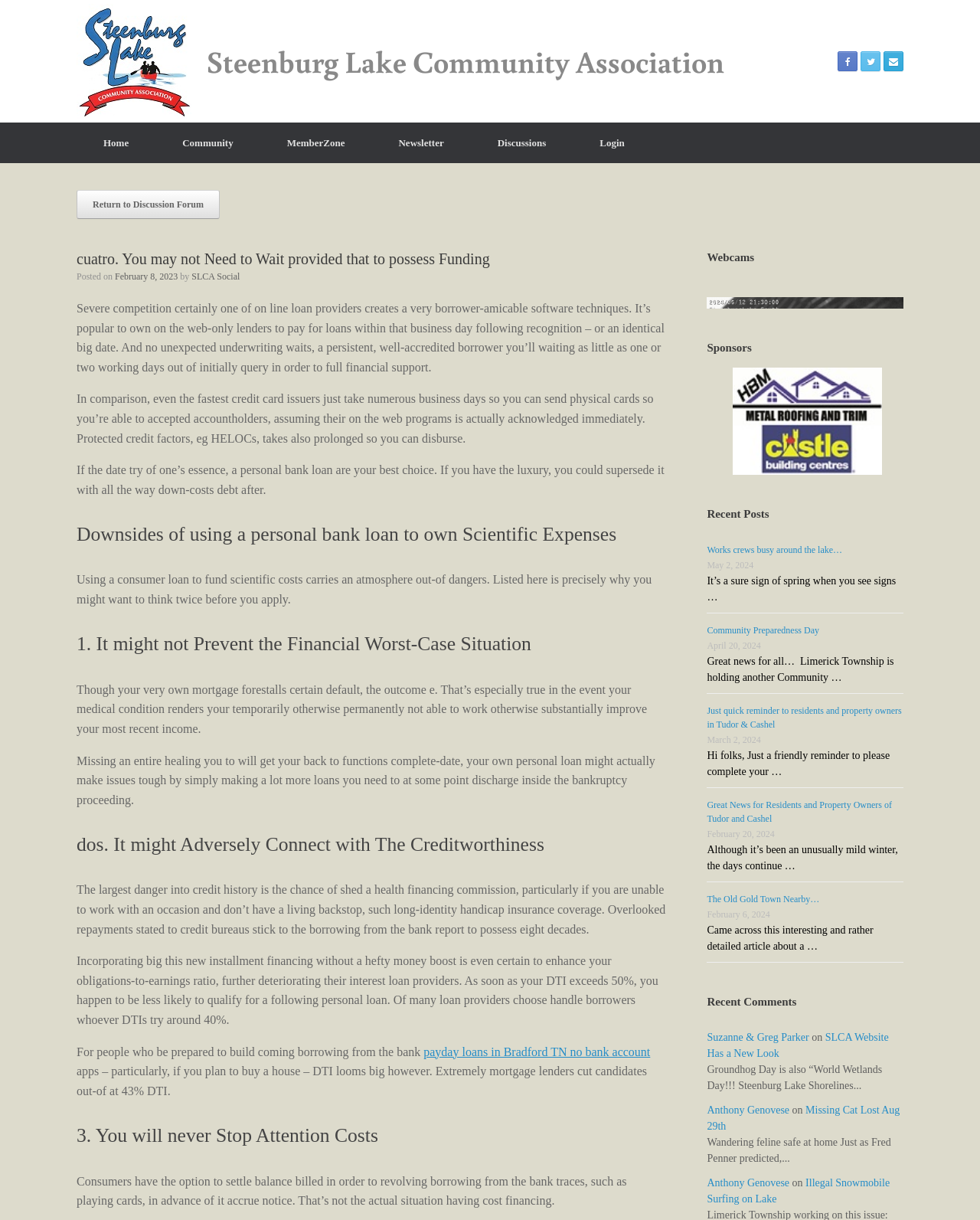What type of content is listed in the 'Sponsors' section?
Utilize the information in the image to give a detailed answer to the question.

I found the answer by looking at the 'Sponsors' section on the right side of the webpage, which contains a slider element with unknown content.